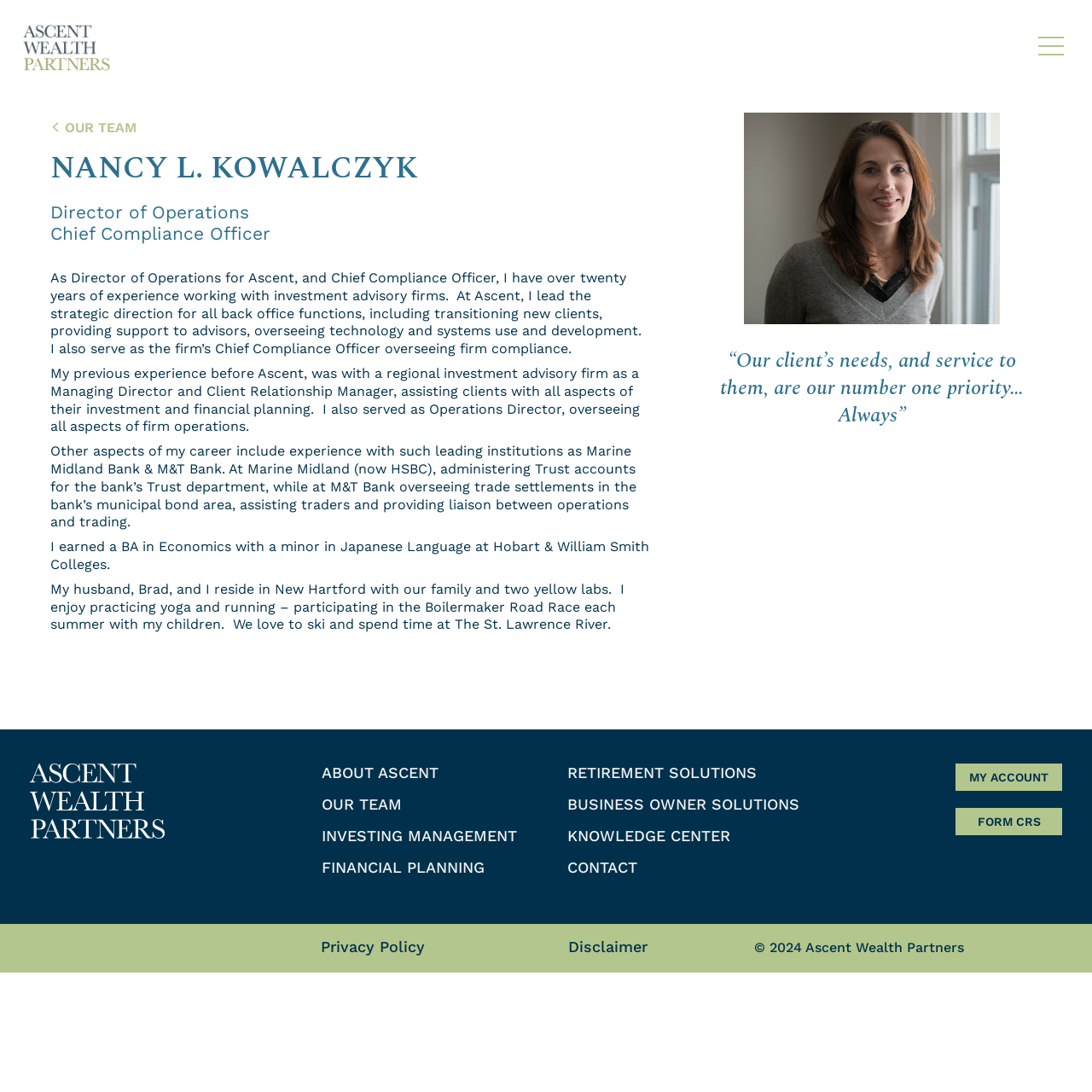Please identify the bounding box coordinates of the area that needs to be clicked to follow this instruction: "Check the 'FORM CRS' link".

[0.895, 0.746, 0.953, 0.759]